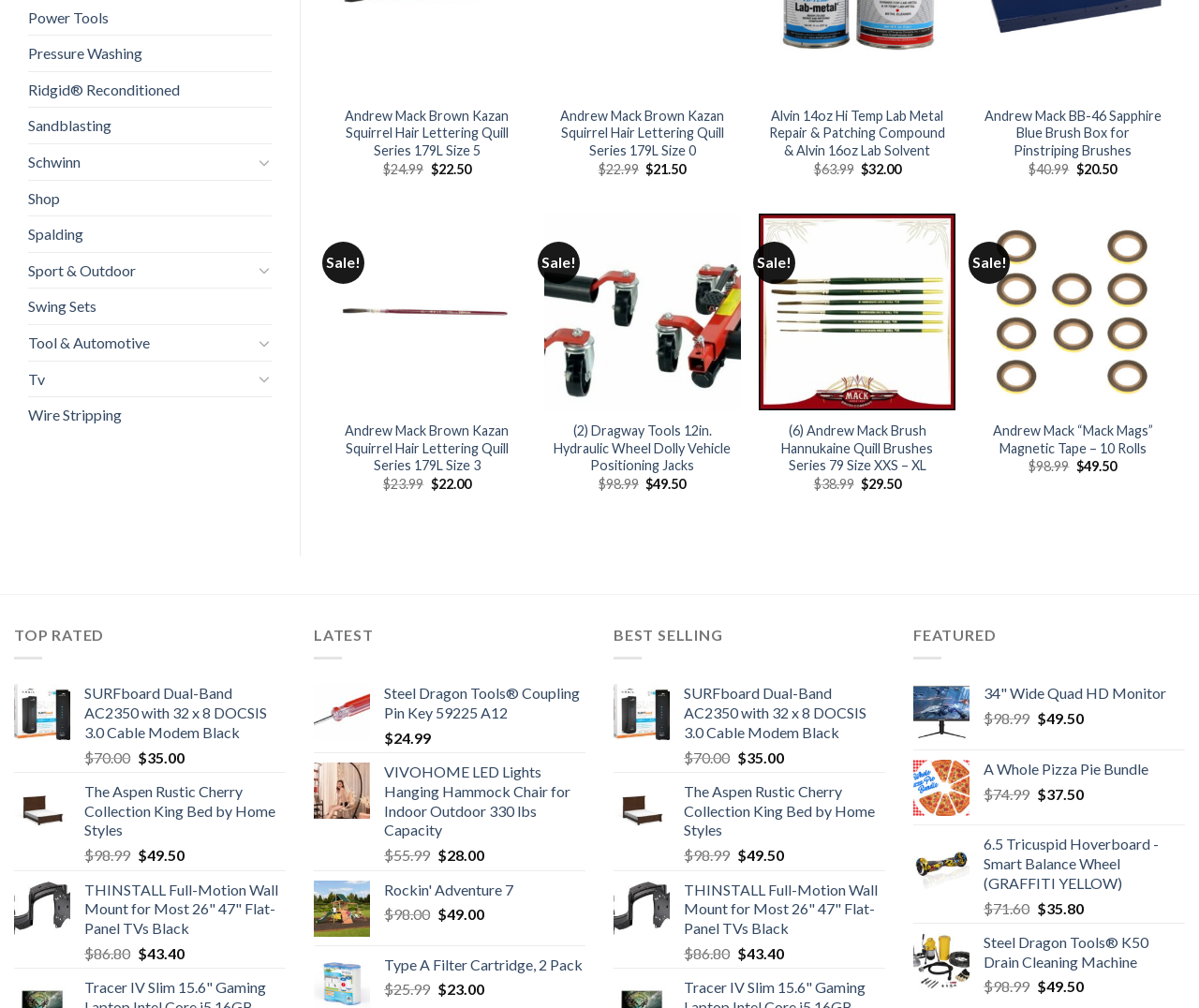Given the description Rockin' Adventure 7, predict the bounding box coordinates of the UI element. Ensure the coordinates are in the format (top-left x, top-left y, bottom-right x, bottom-right y) and all values are between 0 and 1.

[0.32, 0.873, 0.488, 0.892]